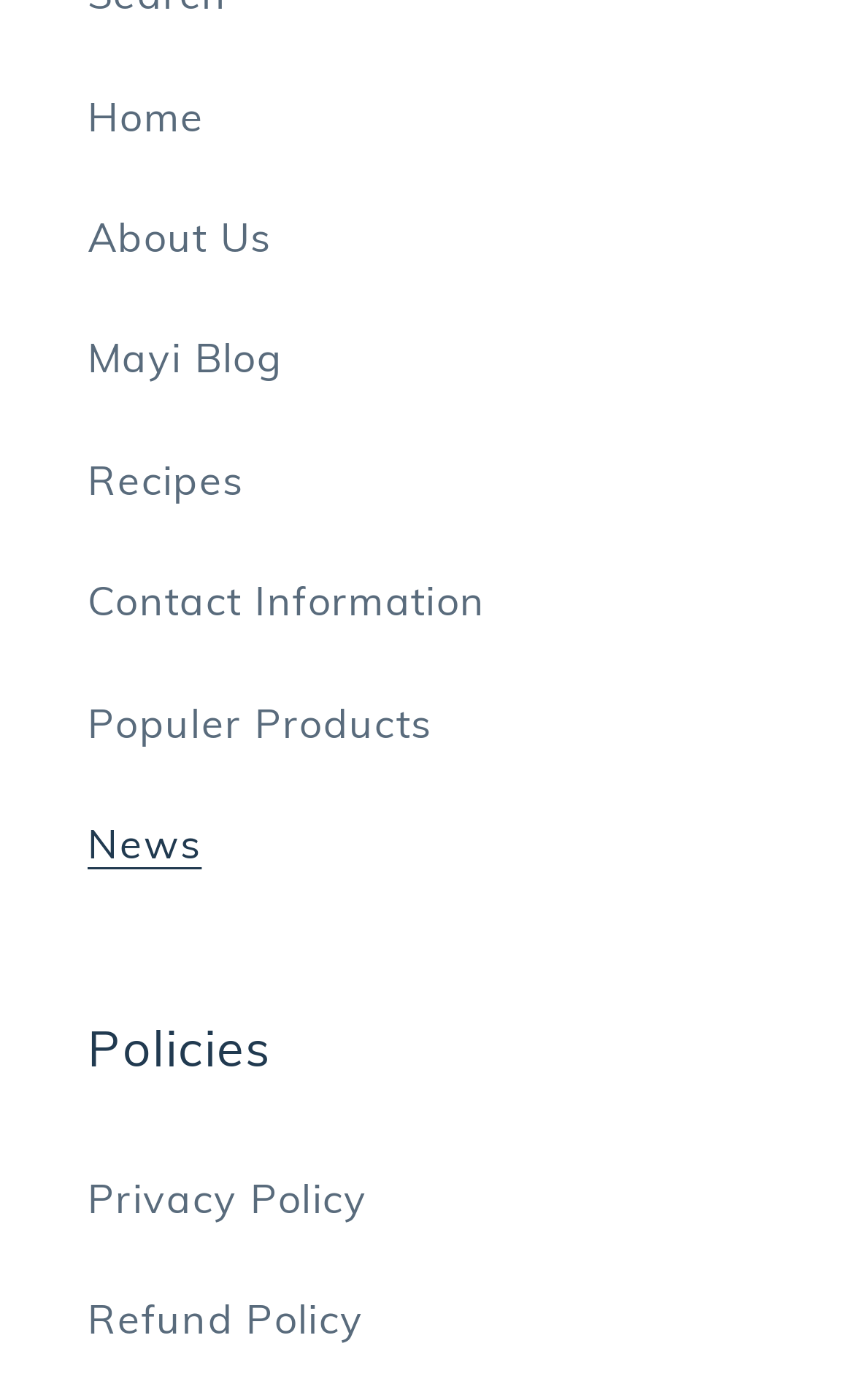How many policy links are there?
Refer to the image and provide a concise answer in one word or phrase.

2